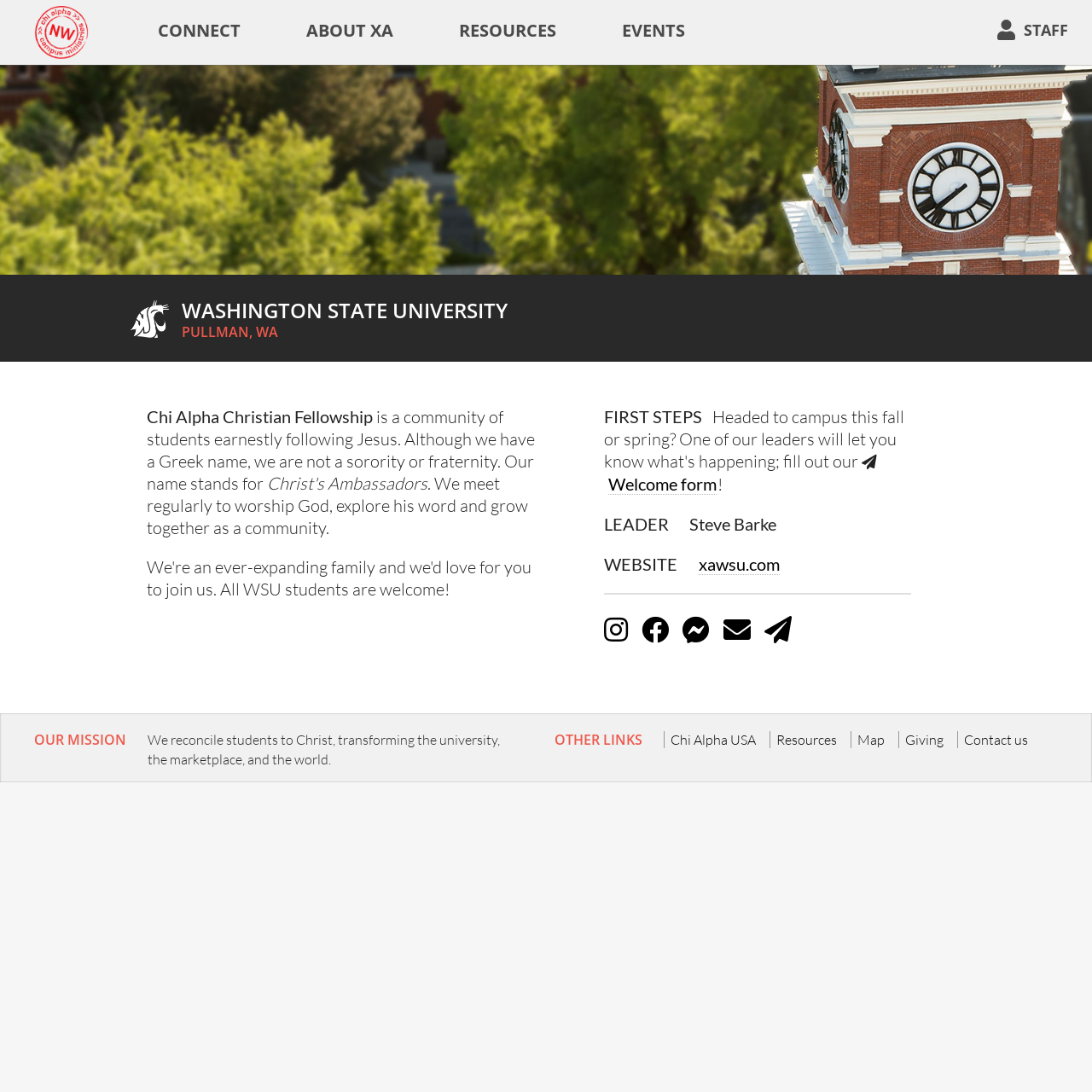Who is the leader of the ministry?
Based on the screenshot, respond with a single word or phrase.

Steve Barke